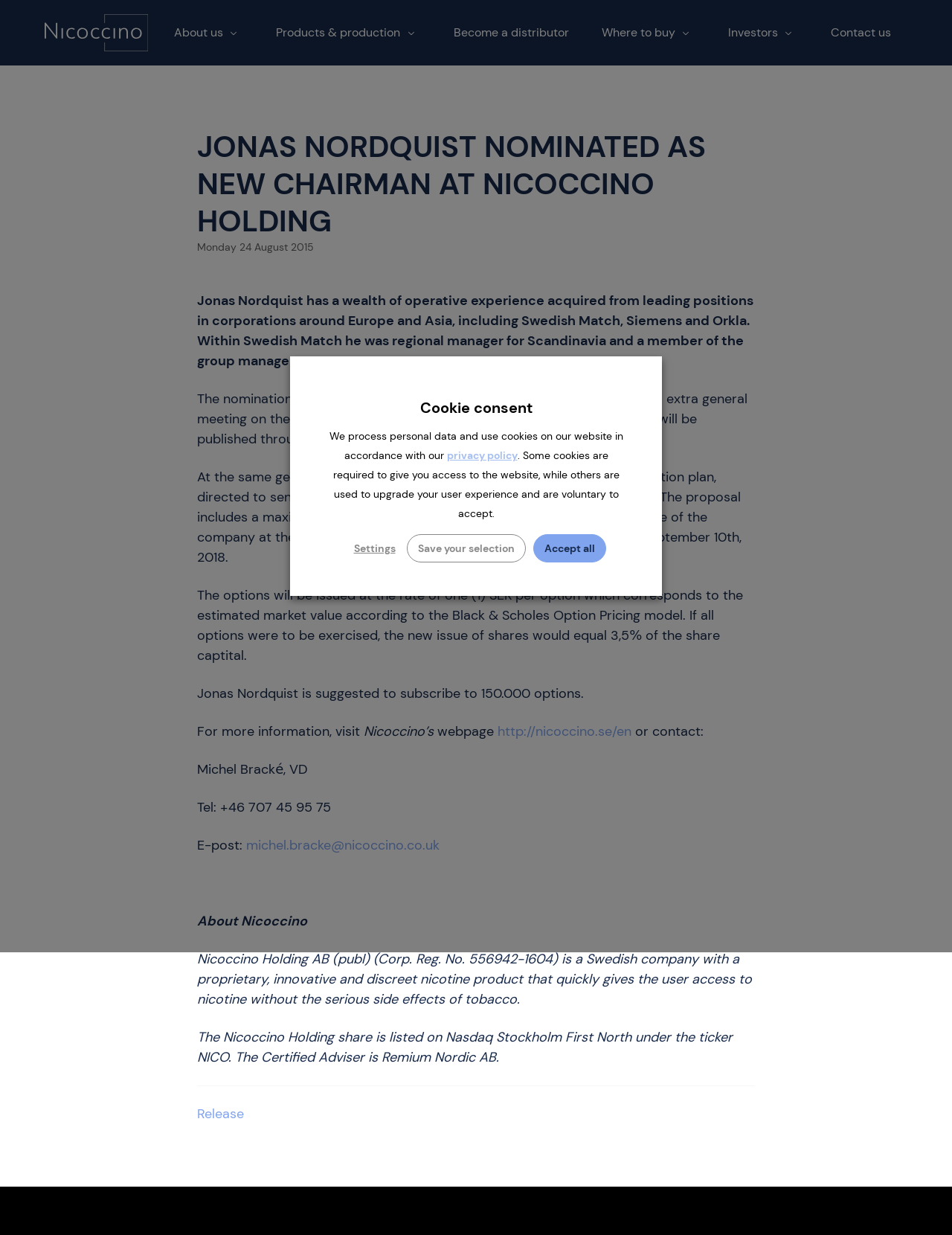Could you determine the bounding box coordinates of the clickable element to complete the instruction: "Go to About us"? Provide the coordinates as four float numbers between 0 and 1, i.e., [left, top, right, bottom].

[0.183, 0.02, 0.235, 0.033]